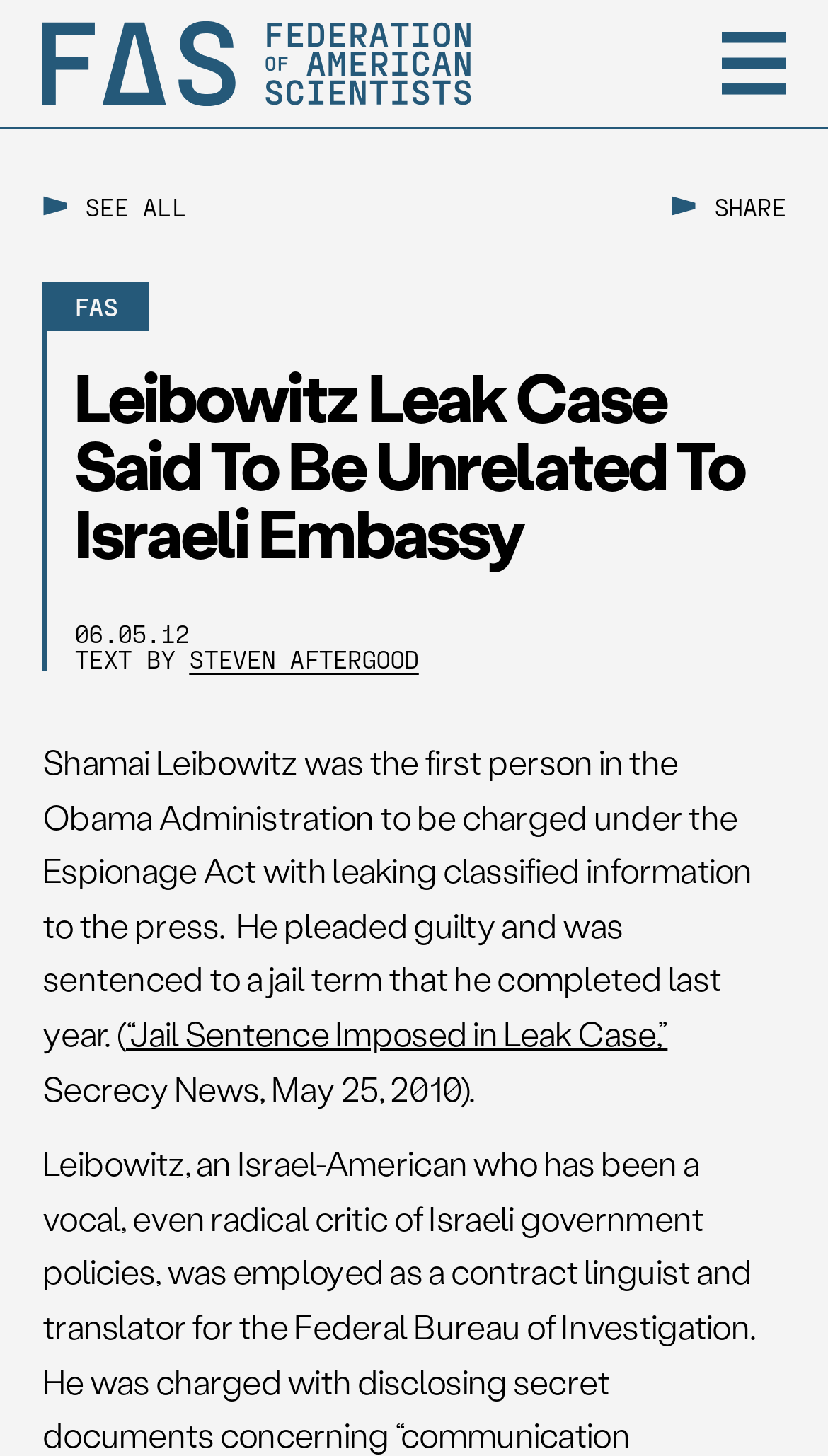Locate the primary headline on the webpage and provide its text.

Leibowitz Leak Case Said To Be Unrelated To Israeli Embassy